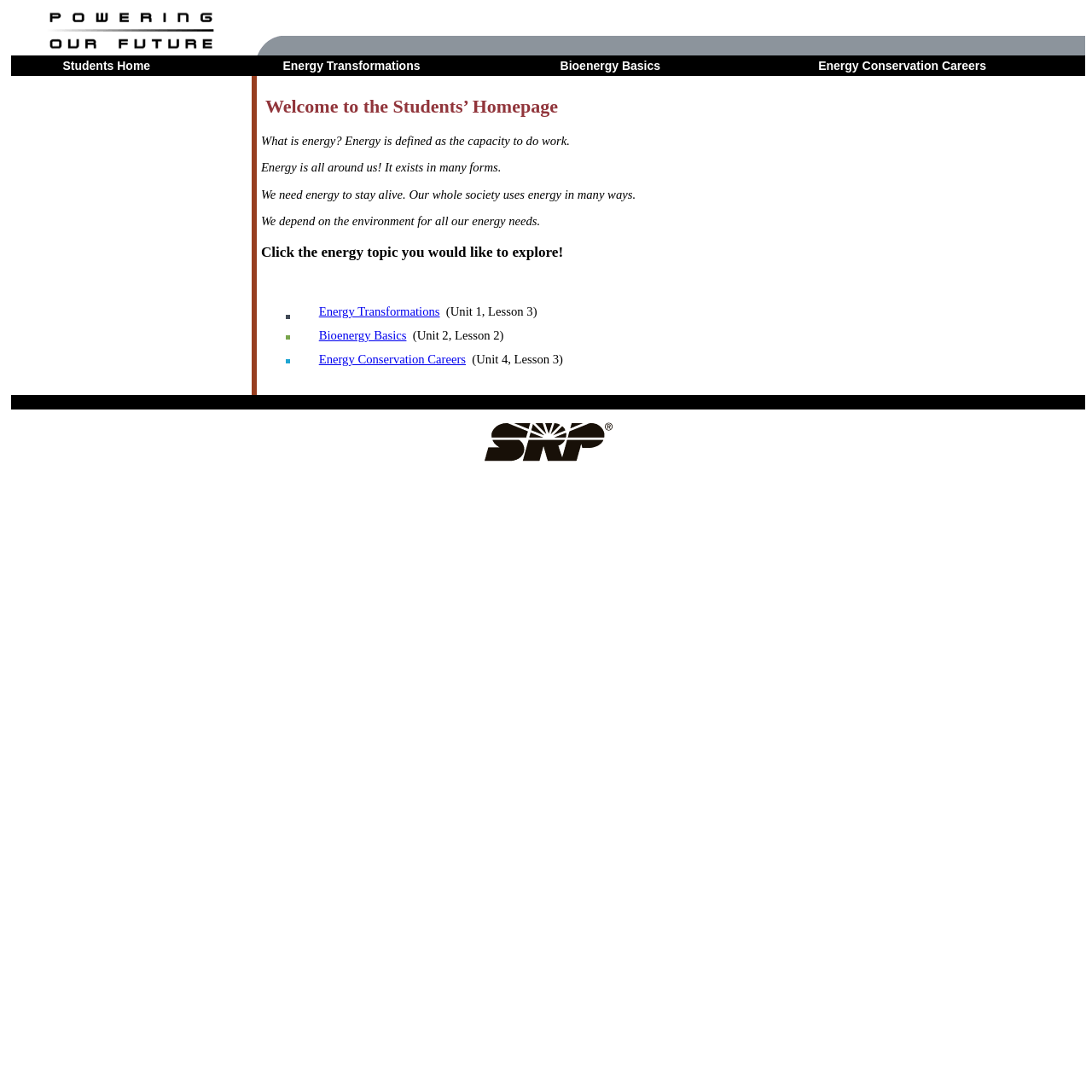Can you specify the bounding box coordinates of the area that needs to be clicked to fulfill the following instruction: "Click the Energy Conservation Careers link"?

[0.749, 0.051, 0.903, 0.07]